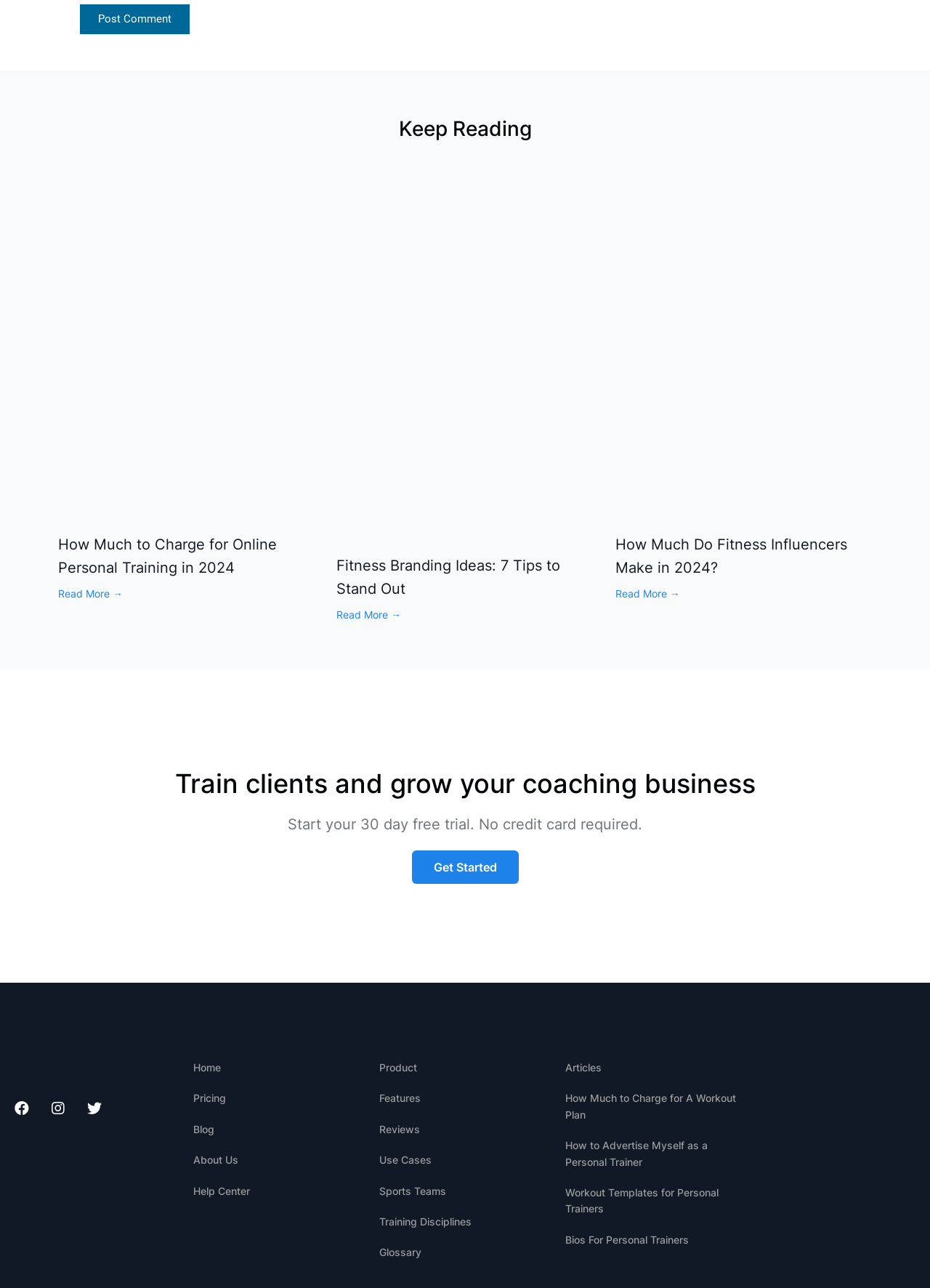Utilize the details in the image to thoroughly answer the following question: What is the main topic of the webpage?

The webpage features various articles, headings, and links related to fitness, such as online personal training, fitness branding, and fitness influencers. This suggests that the main topic of the webpage is fitness, likely providing resources and information for fitness professionals or enthusiasts.